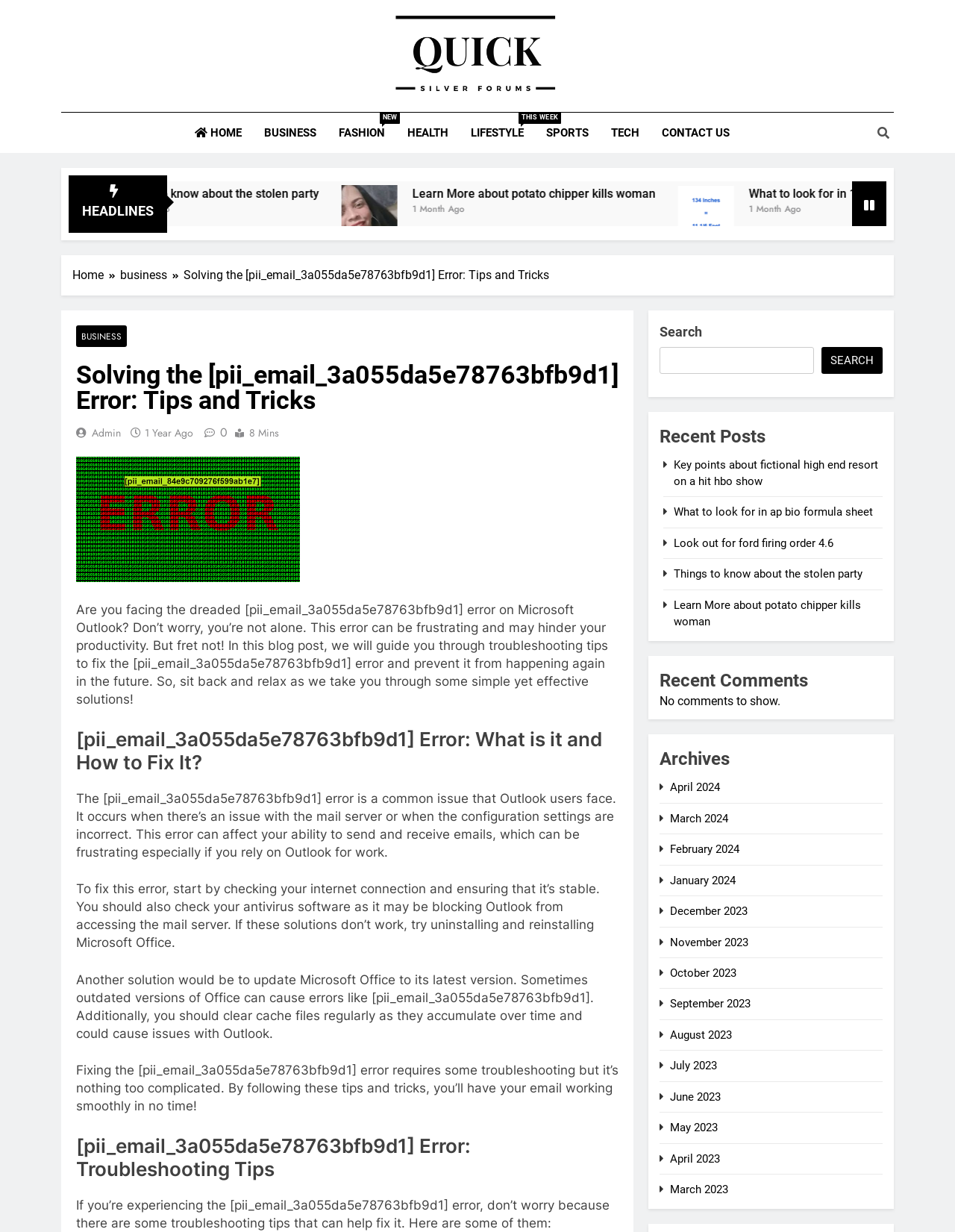Can you look at the image and give a comprehensive answer to the question:
How many navigation links are there in the top menu?

The top menu has 8 navigation links, which are HOME, BUSINESS, FASHION NEW, HEALTH, LIFESTYLE THIS WEEK, SPORTS, TECH, and CONTACT US.